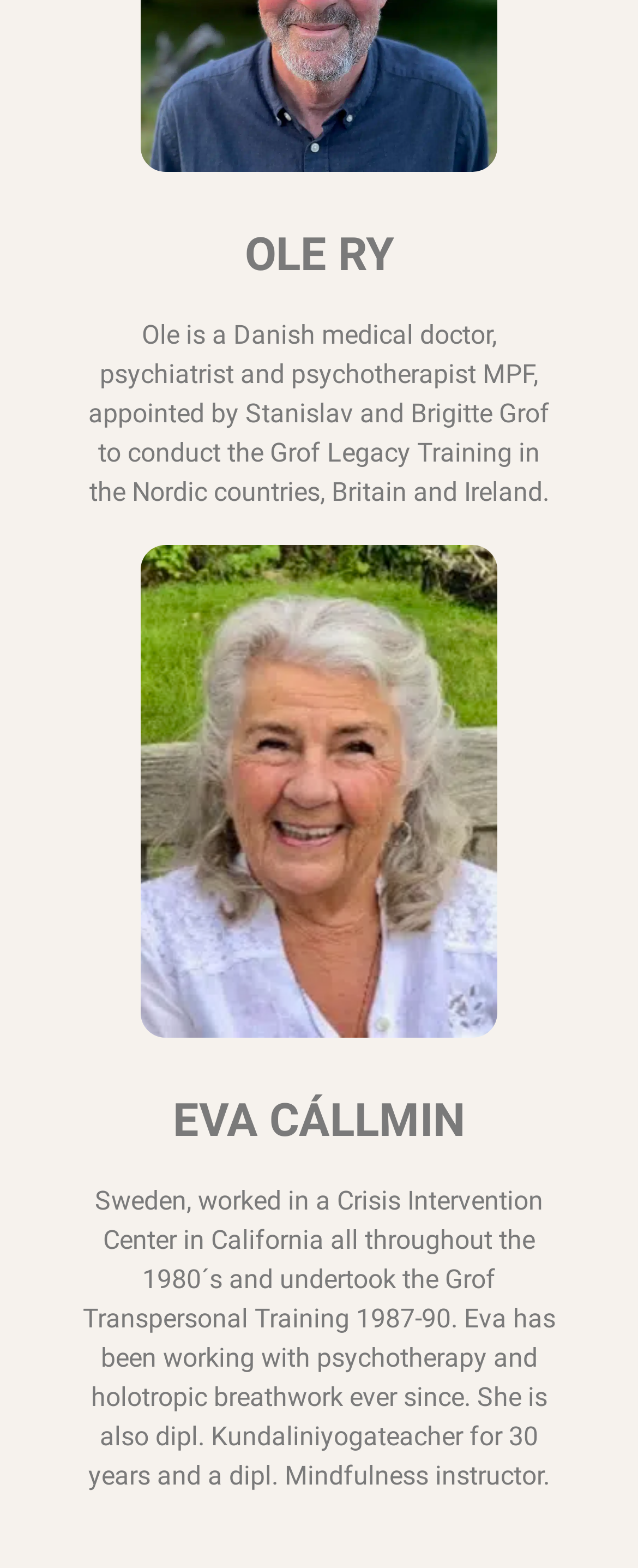Please find the bounding box for the following UI element description. Provide the coordinates in (top-left x, top-left y, bottom-right x, bottom-right y) format, with values between 0 and 1: Patient Portal

None